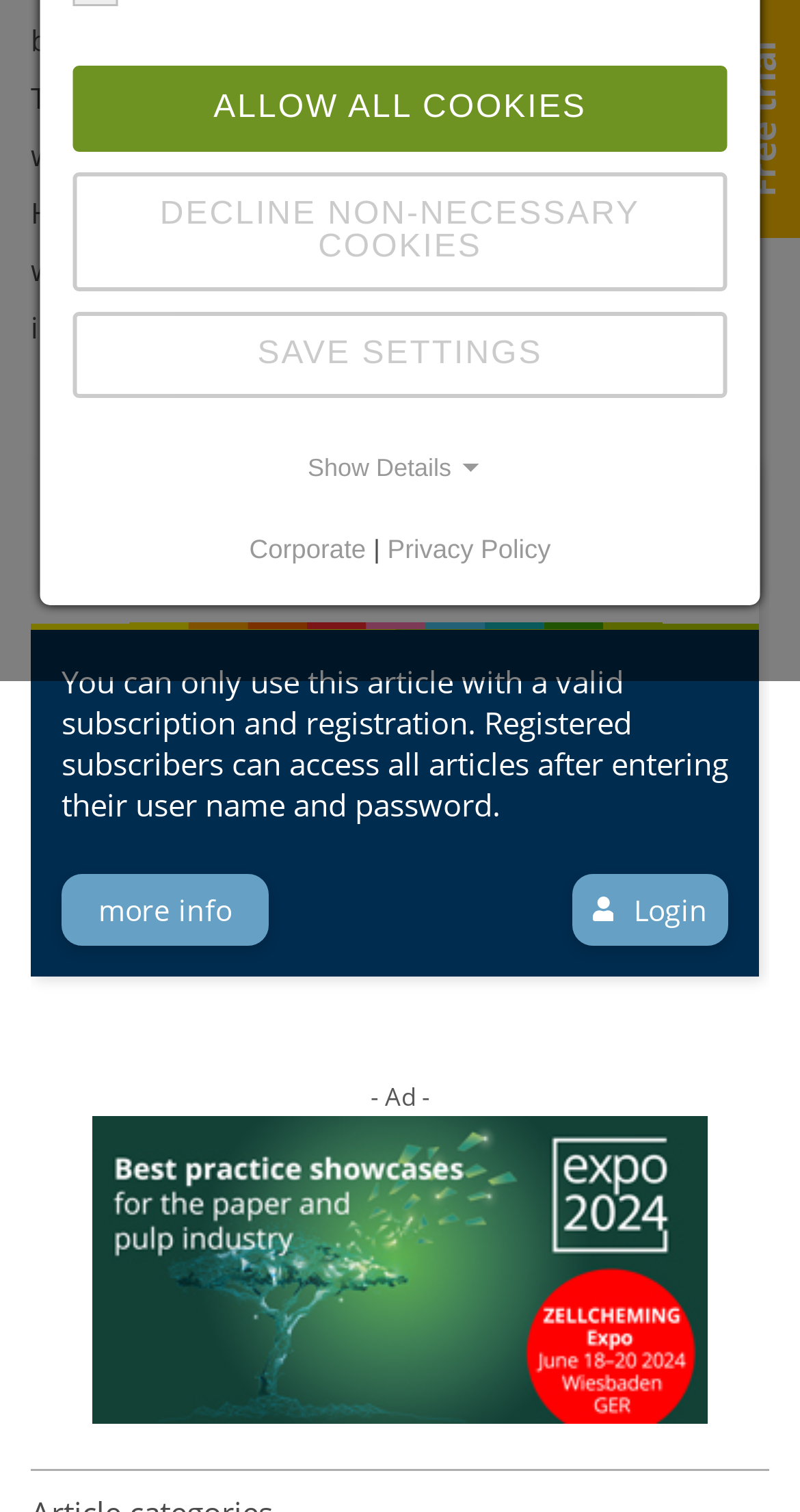Find the coordinates for the bounding box of the element with this description: "Show Details Close Details".

[0.091, 0.297, 0.909, 0.322]